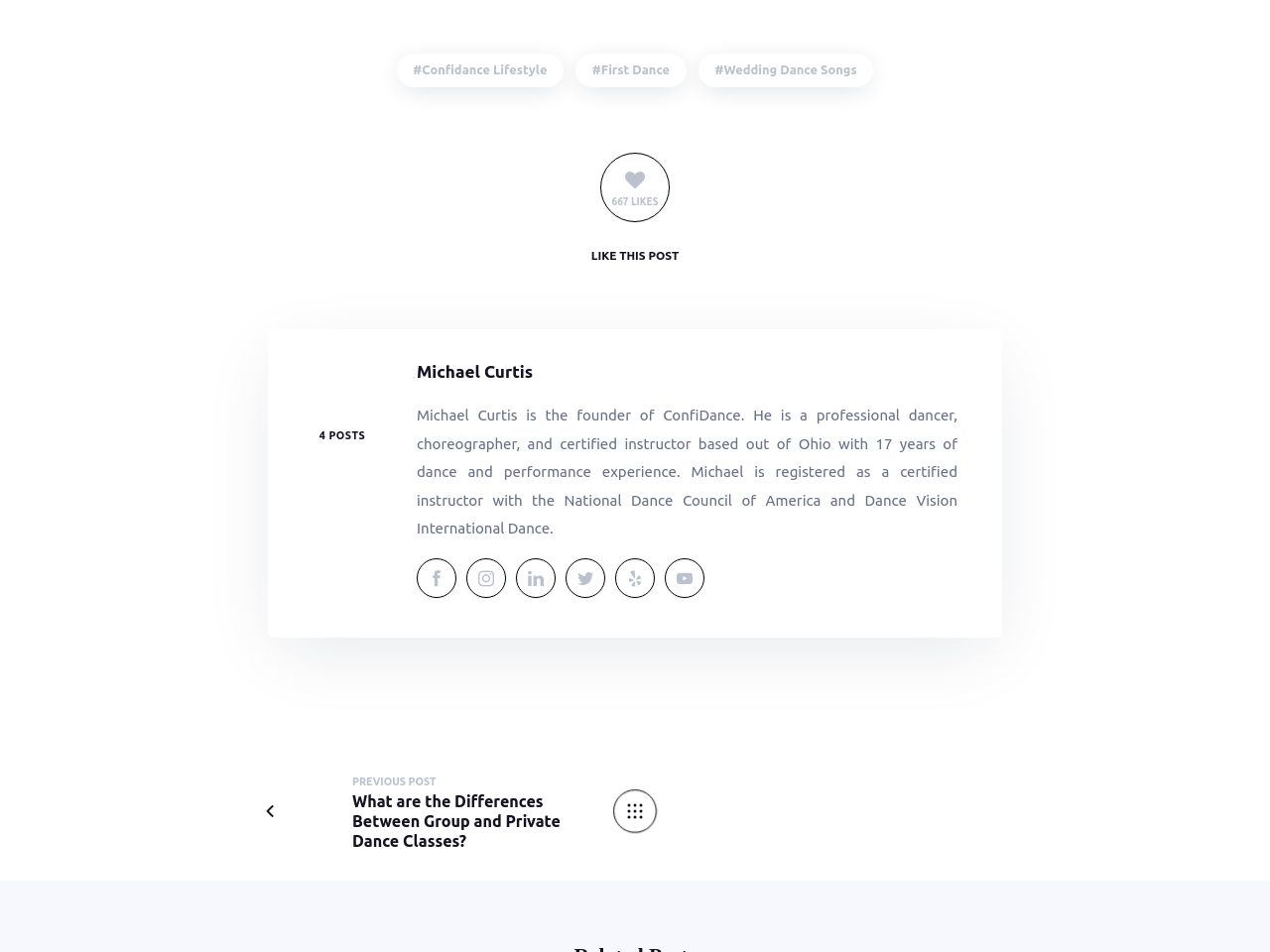Please identify the bounding box coordinates of the clickable element to fulfill the following instruction: "Visit Michael Curtis' Facebook page". The coordinates should be four float numbers between 0 and 1, i.e., [left, top, right, bottom].

[0.328, 0.586, 0.359, 0.628]